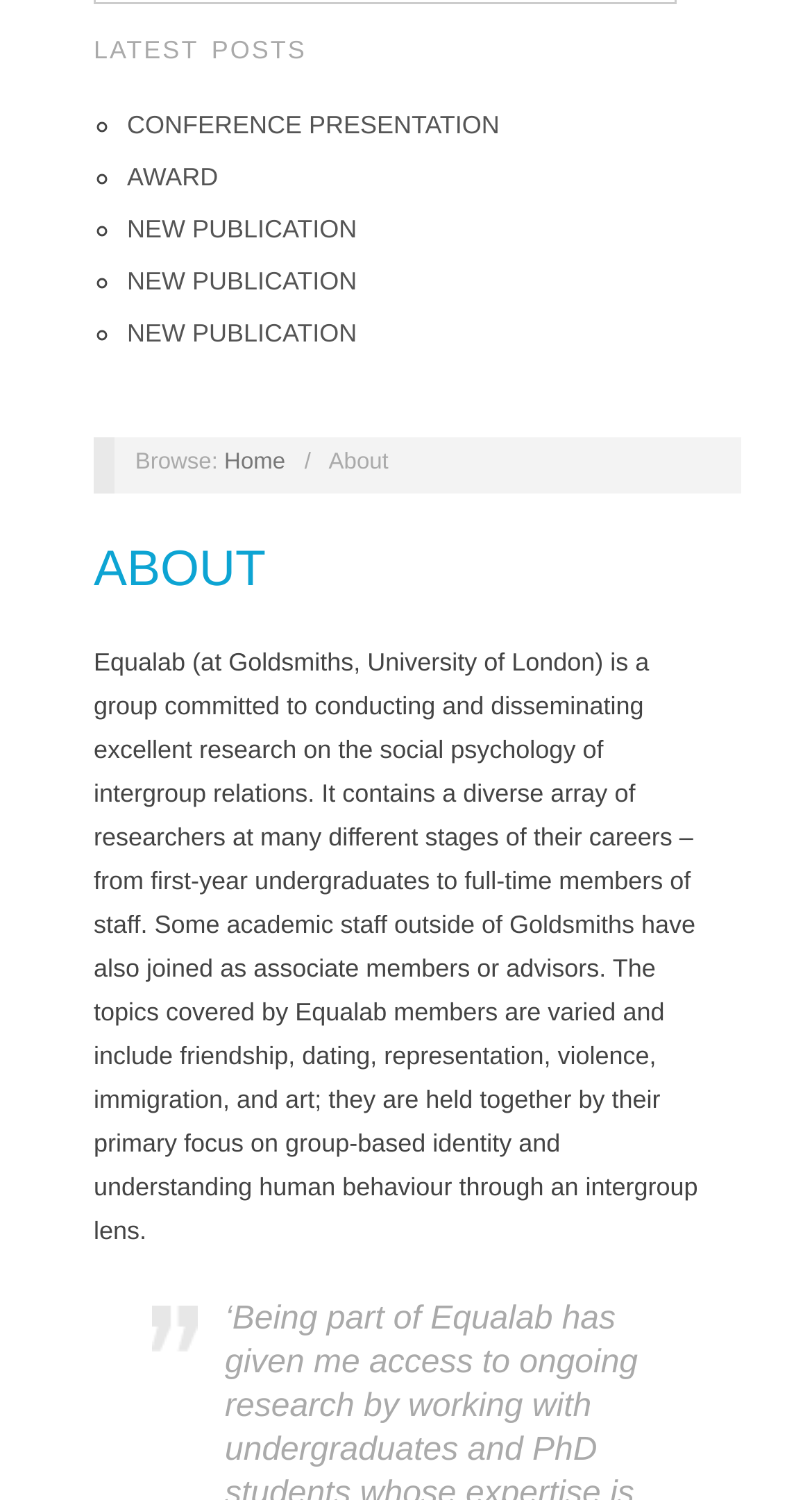Given the description Home, predict the bounding box coordinates of the UI element. Ensure the coordinates are in the format (top-left x, top-left y, bottom-right x, bottom-right y) and all values are between 0 and 1.

[0.276, 0.3, 0.351, 0.317]